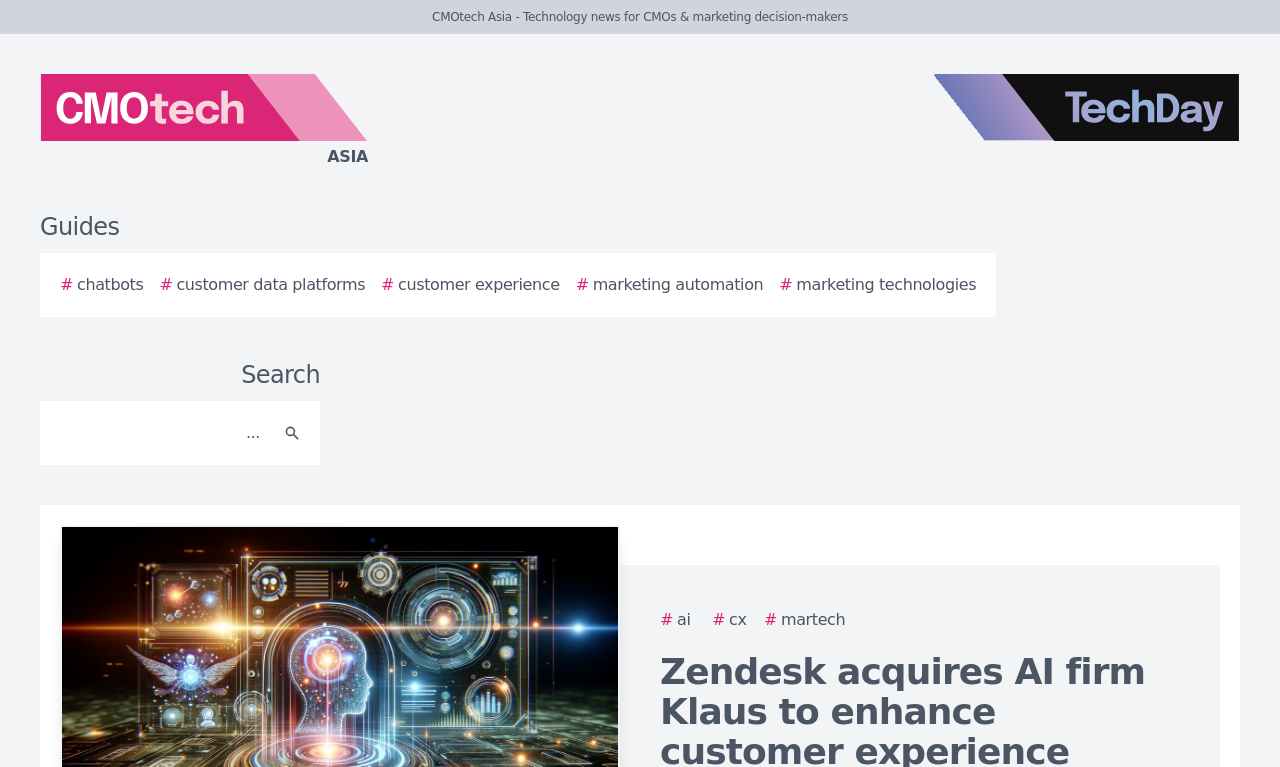Determine the coordinates of the bounding box for the clickable area needed to execute this instruction: "Click the CMOtech Asia logo".

[0.0, 0.096, 0.438, 0.22]